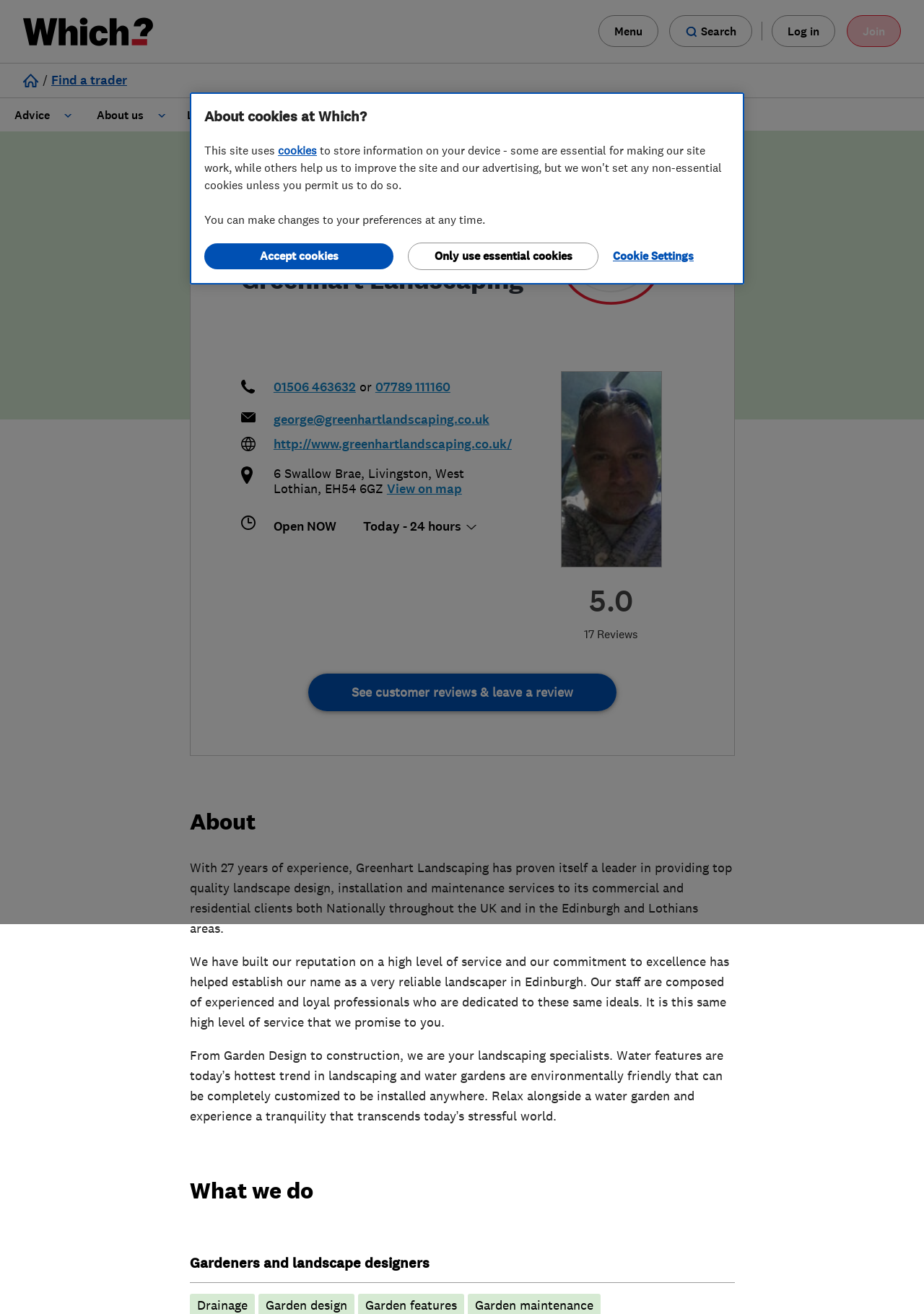Locate the bounding box coordinates of the clickable area needed to fulfill the instruction: "Open the search".

[0.724, 0.012, 0.814, 0.036]